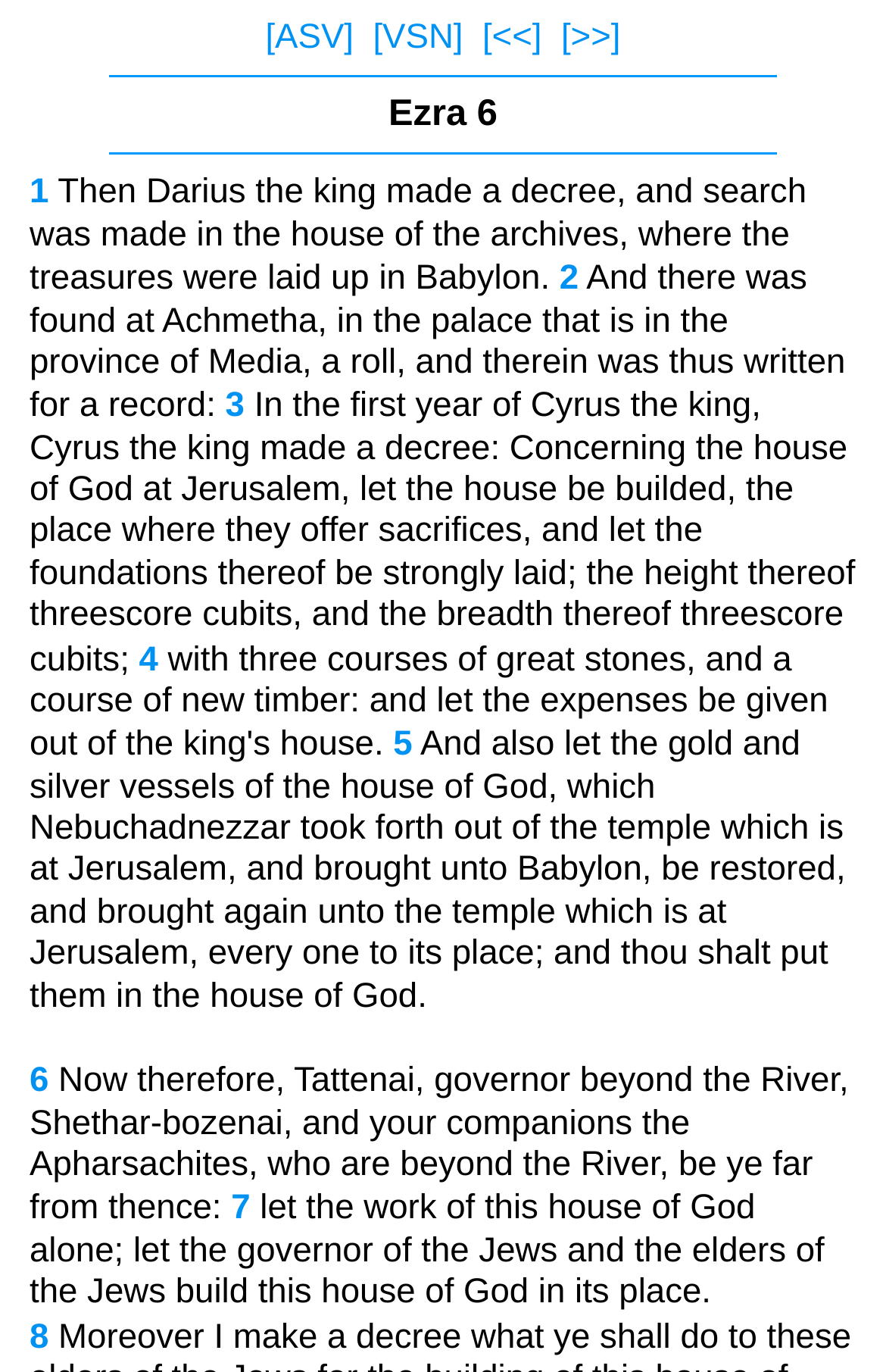Reply to the question with a single word or phrase:
What is the content of verse 3?

Decree of Cyrus